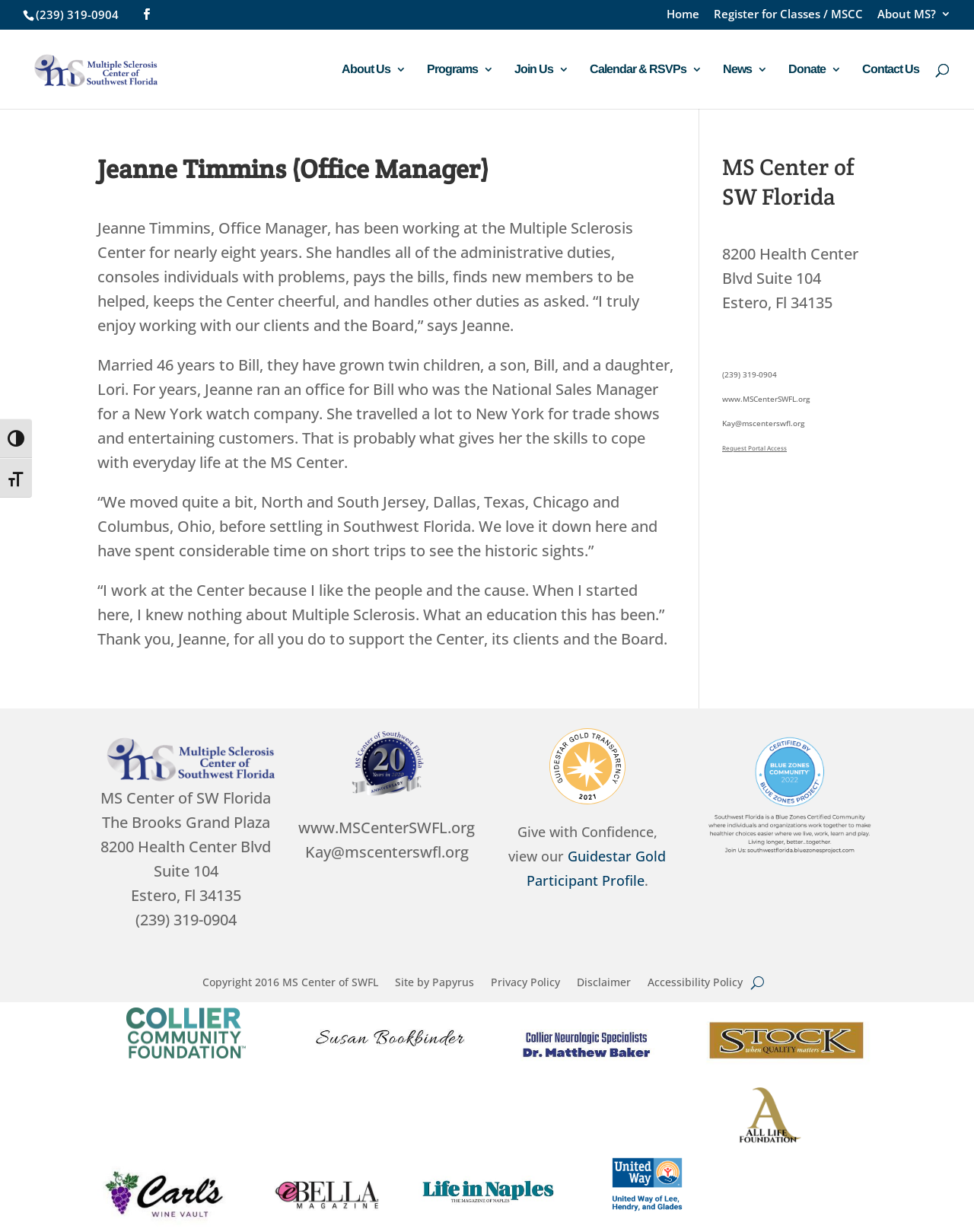Please find the bounding box coordinates (top-left x, top-left y, bottom-right x, bottom-right y) in the screenshot for the UI element described as follows: Programs

[0.438, 0.052, 0.506, 0.088]